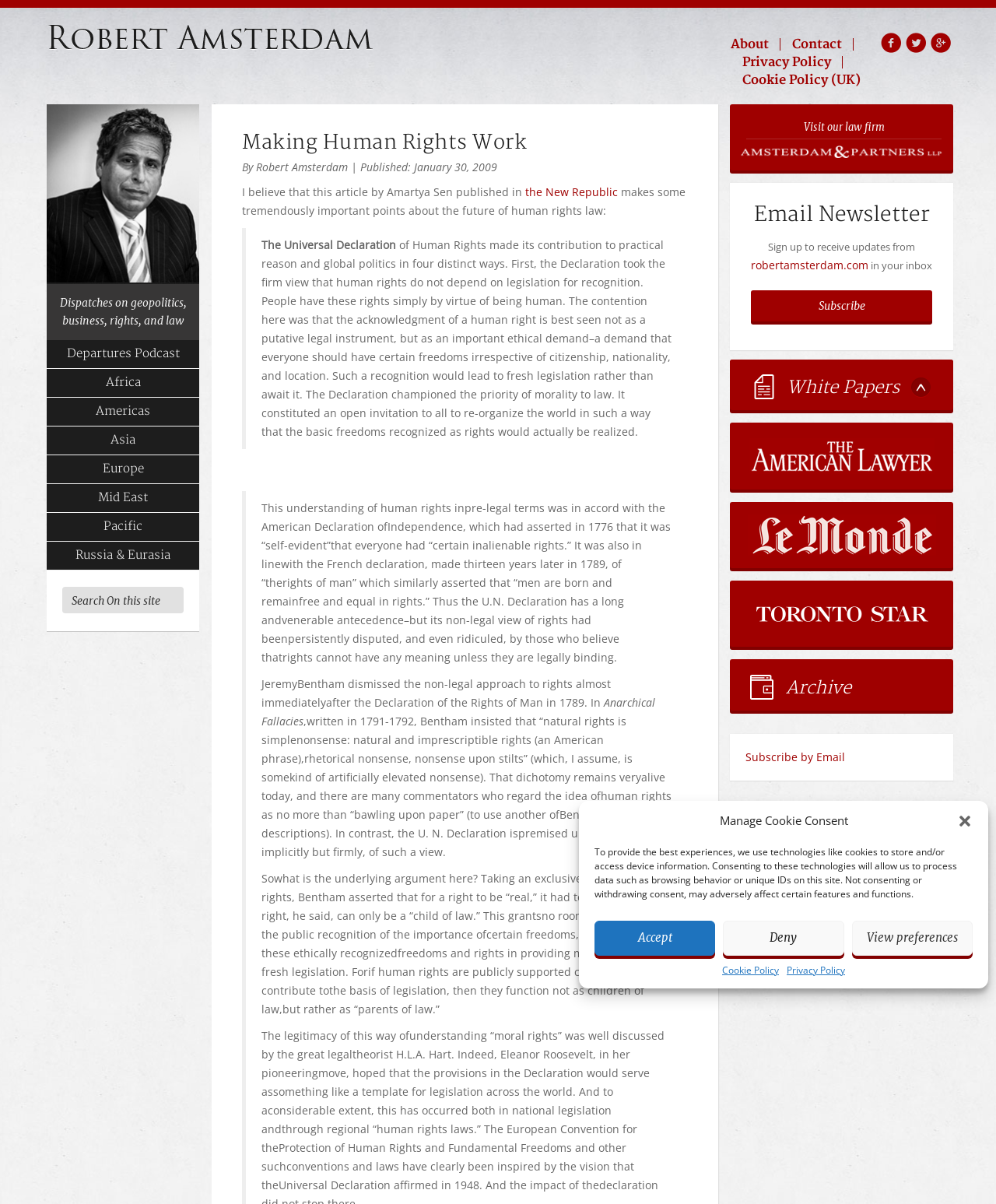Find the bounding box coordinates of the clickable area required to complete the following action: "Search on this site".

[0.062, 0.487, 0.184, 0.51]